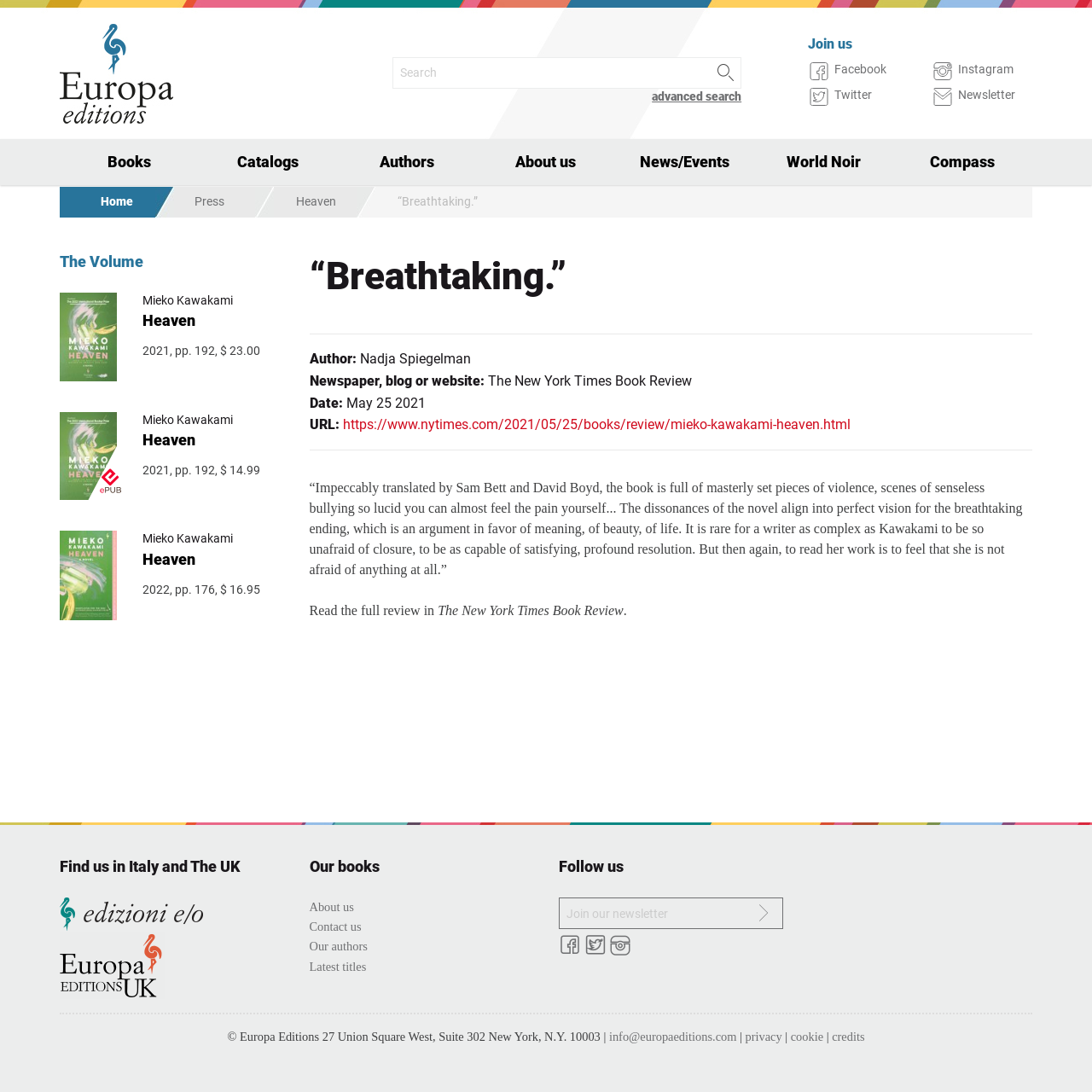Where can you find the publisher's books?
Please give a detailed and elaborate answer to the question.

The question can be answered by looking at the heading 'Find us in Italy and The UK' which indicates that the publisher's books can be found in these two countries.